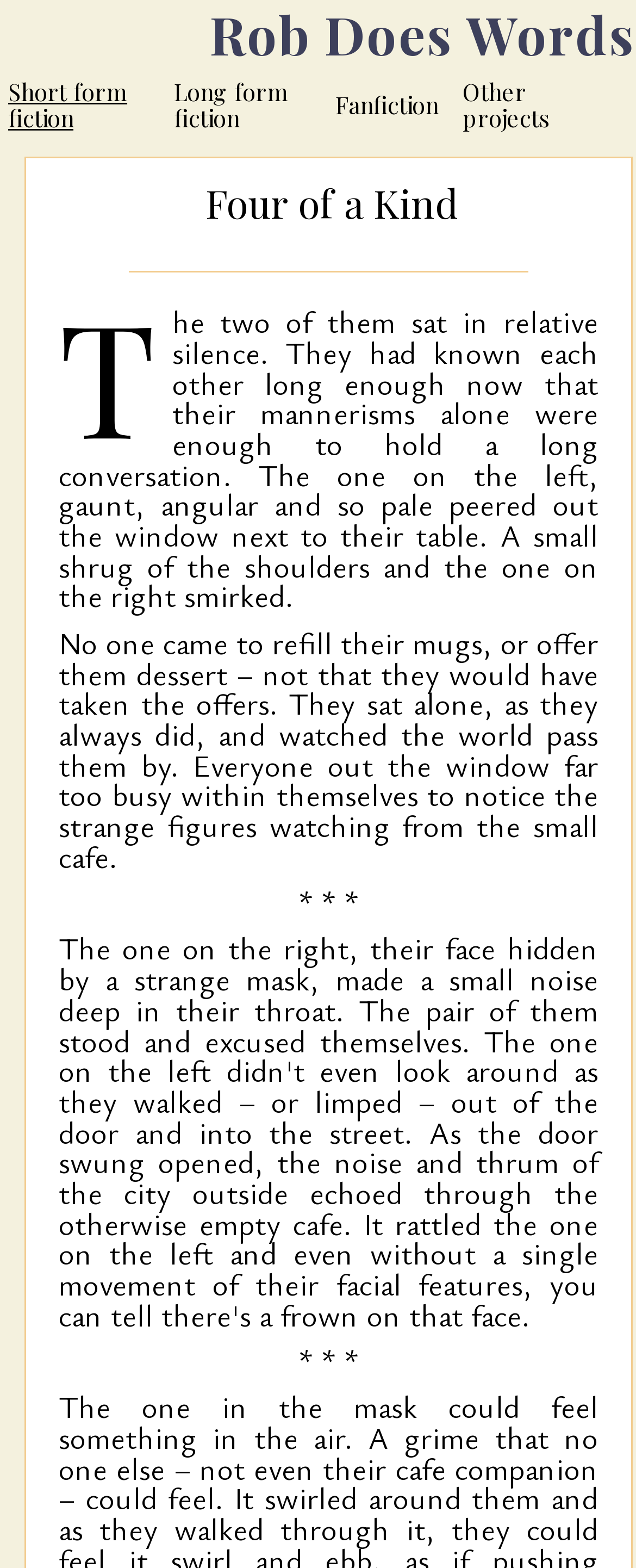Using the information in the image, could you please answer the following question in detail:
What is the title of the story?

The title of the story can be found in the StaticText element 'Four of a Kind' which is located above the main text.